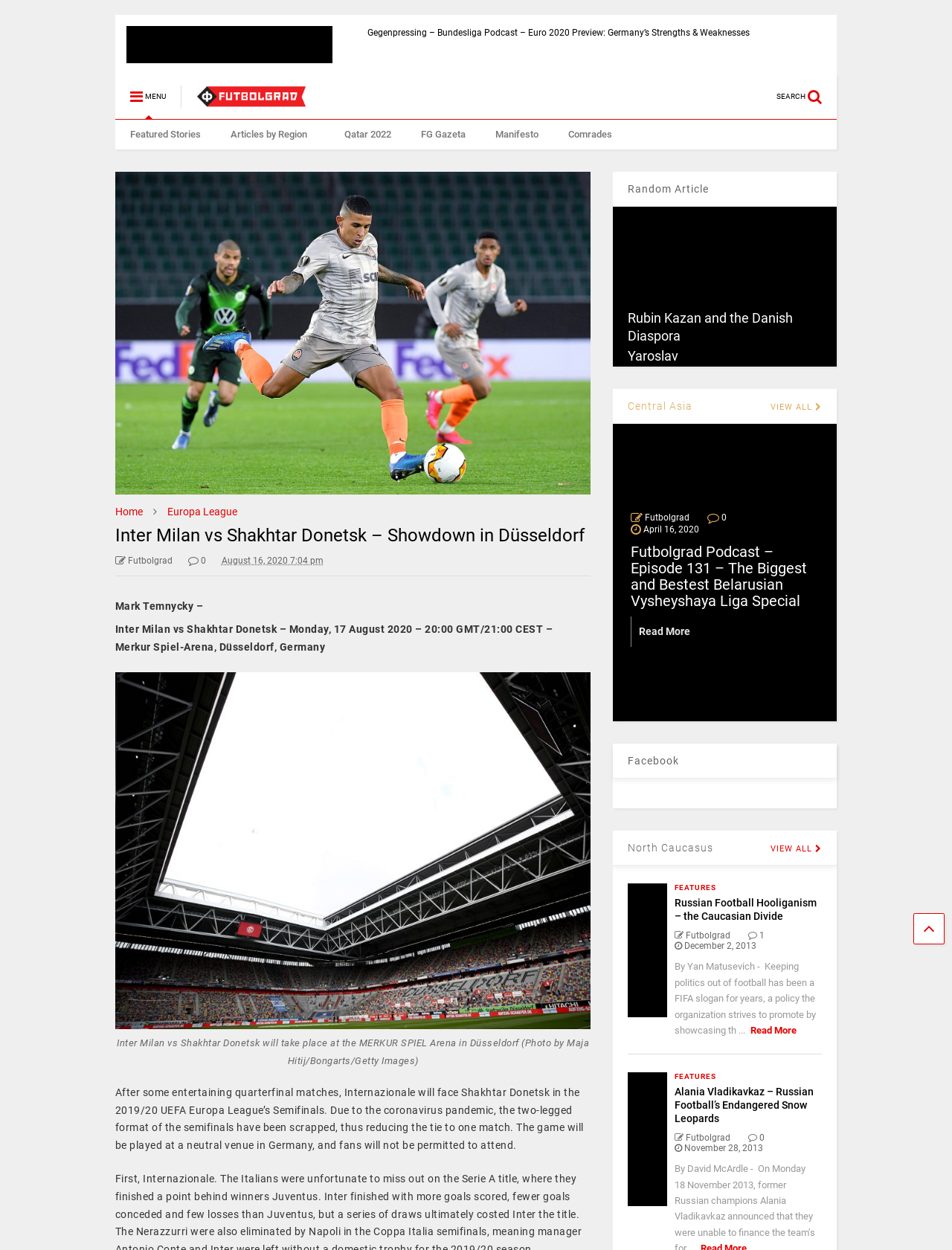Determine the bounding box for the HTML element described here: "Central Asia". The coordinates should be given as [left, top, right, bottom] with each number being a float between 0 and 1.

[0.66, 0.32, 0.728, 0.33]